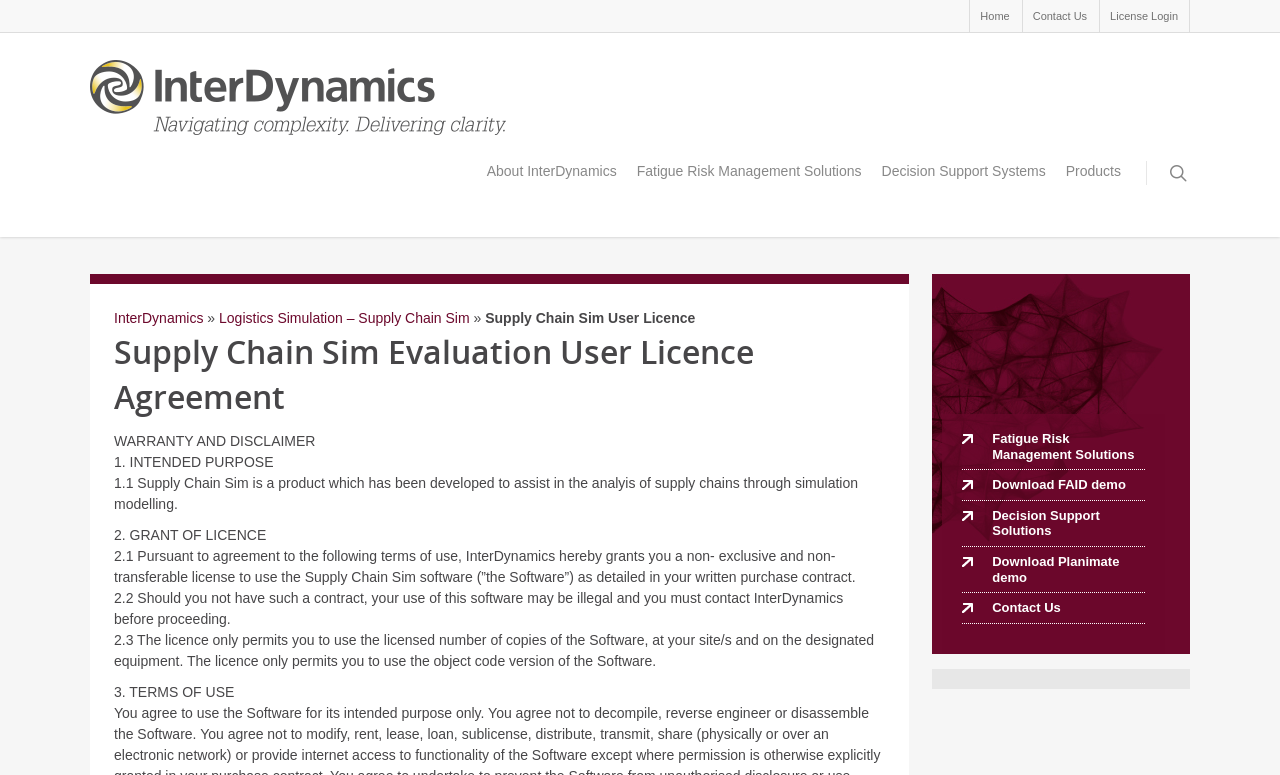Please identify the bounding box coordinates of where to click in order to follow the instruction: "learn about InterDynamics".

[0.07, 0.077, 0.395, 0.174]